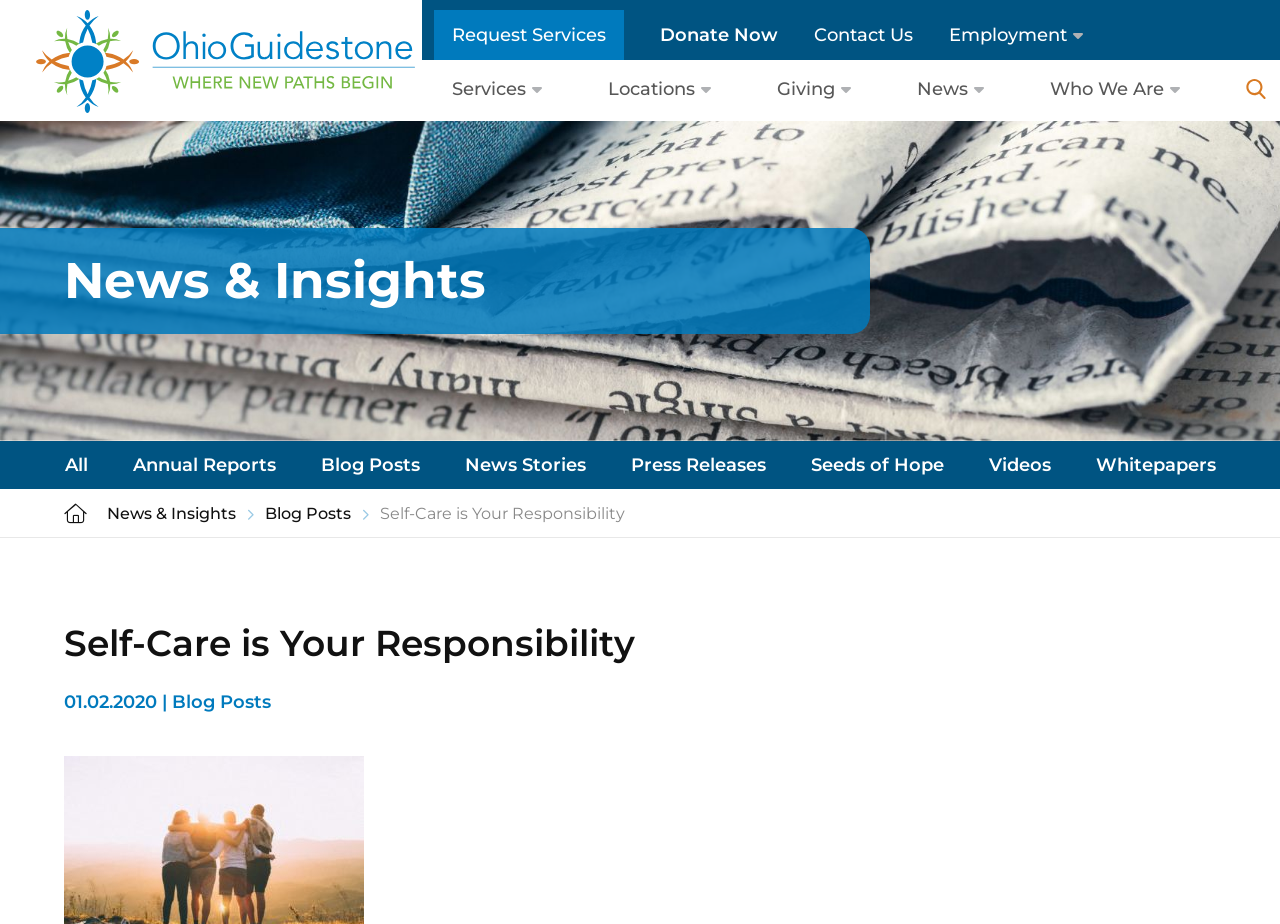What is the last item in the breadcrumbs navigation?
Please respond to the question with a detailed and informative answer.

I looked at the breadcrumbs navigation and found the last item is 'Blog Posts'.